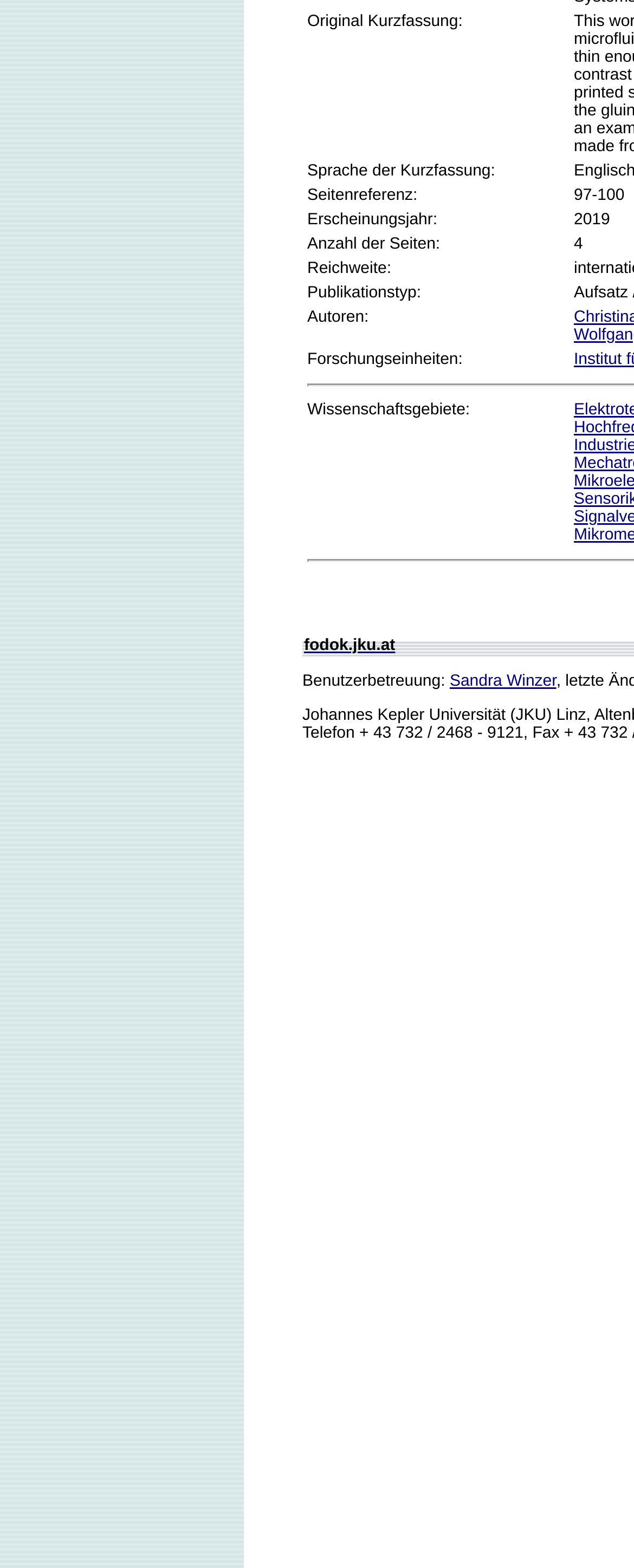Locate the bounding box of the UI element with the following description: "Sandra Winzer".

[0.709, 0.429, 0.877, 0.44]